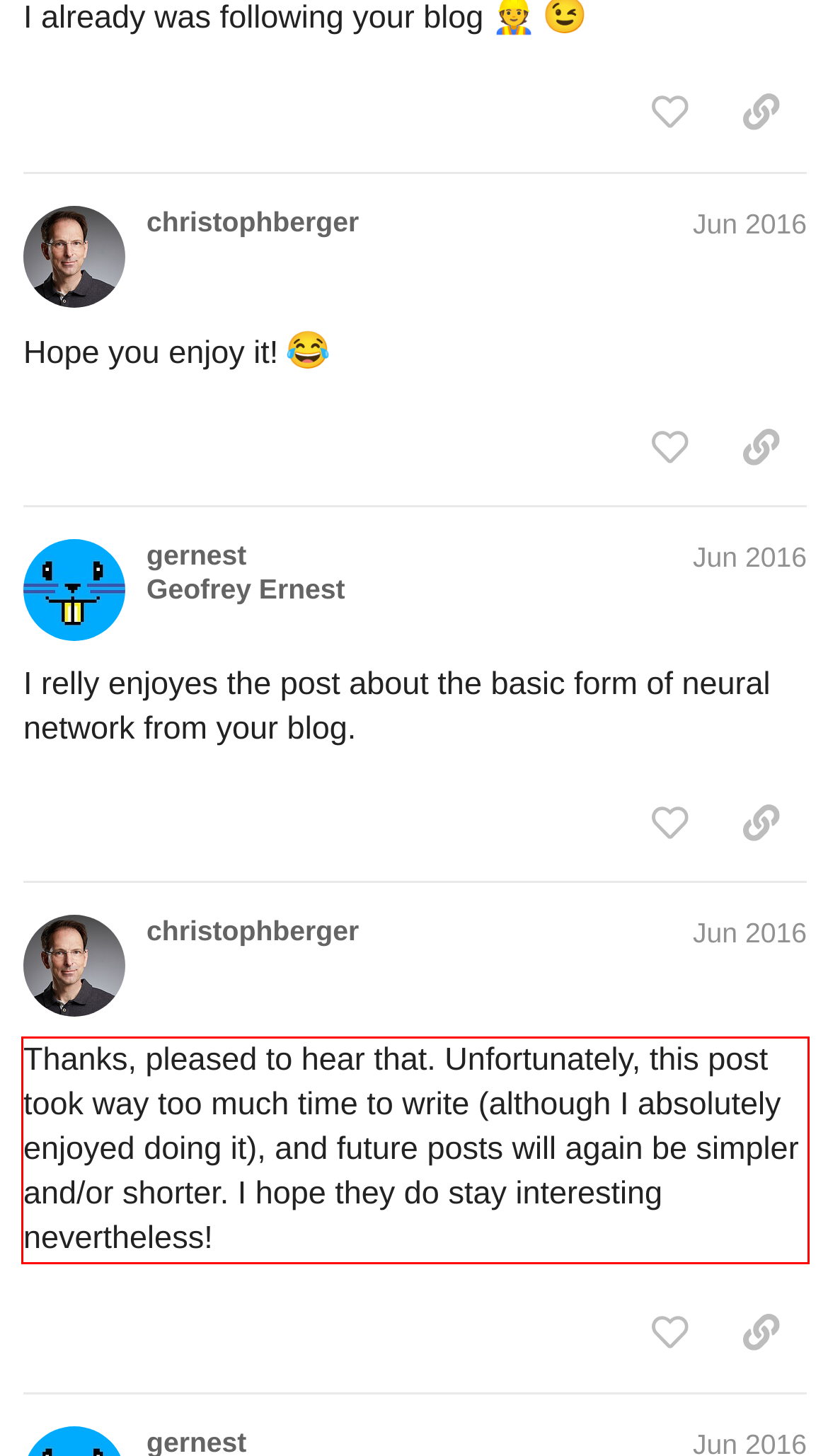Please perform OCR on the text within the red rectangle in the webpage screenshot and return the text content.

Thanks, pleased to hear that. Unfortunately, this post took way too much time to write (although I absolutely enjoyed doing it), and future posts will again be simpler and/or shorter. I hope they do stay interesting nevertheless!